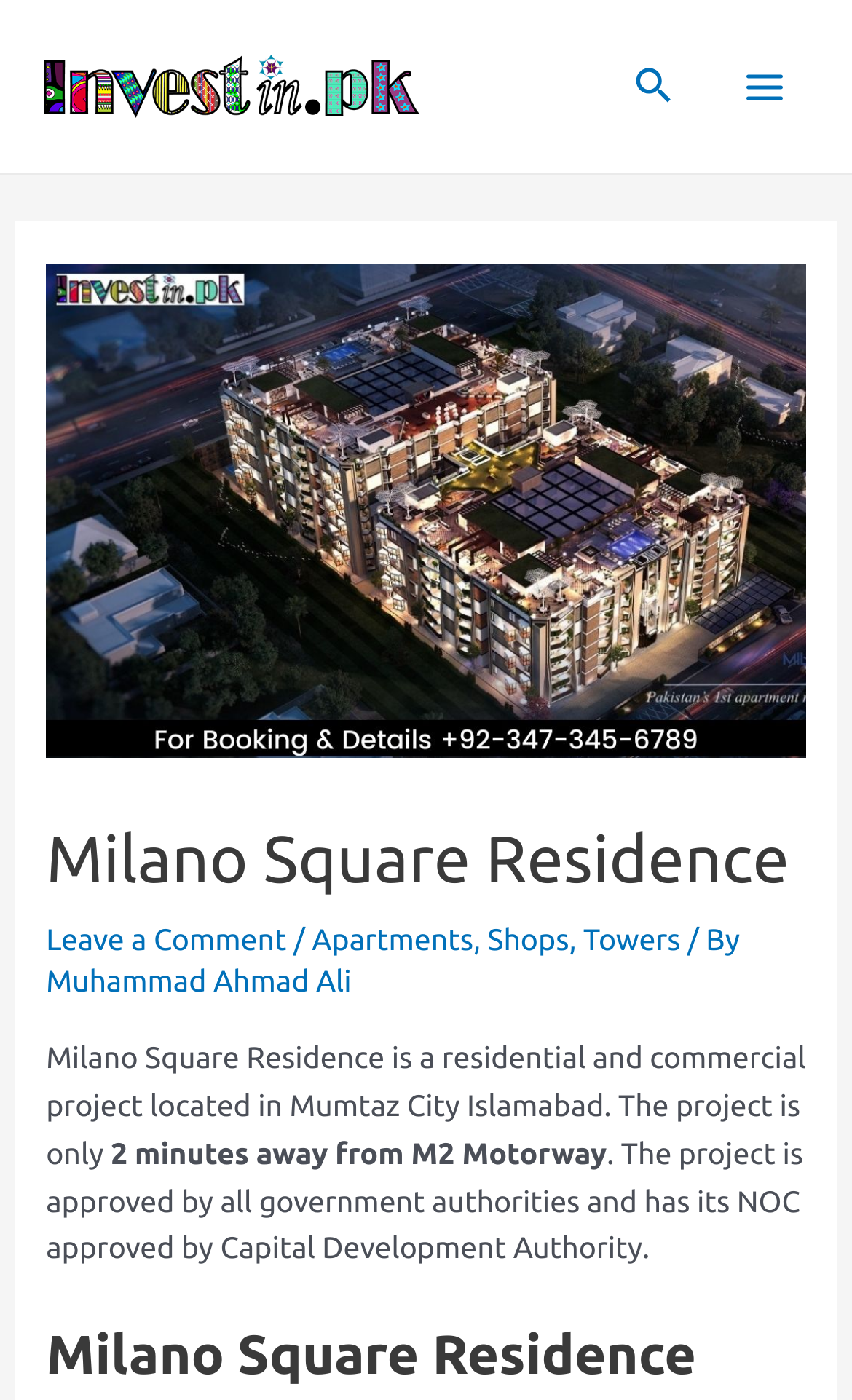What is Milano Square Residence?
Please give a detailed and elaborate explanation in response to the question.

Based on the webpage, Milano Square Residence is a residential and commercial project located in Mumtaz City Islamabad, as mentioned in the static text element.